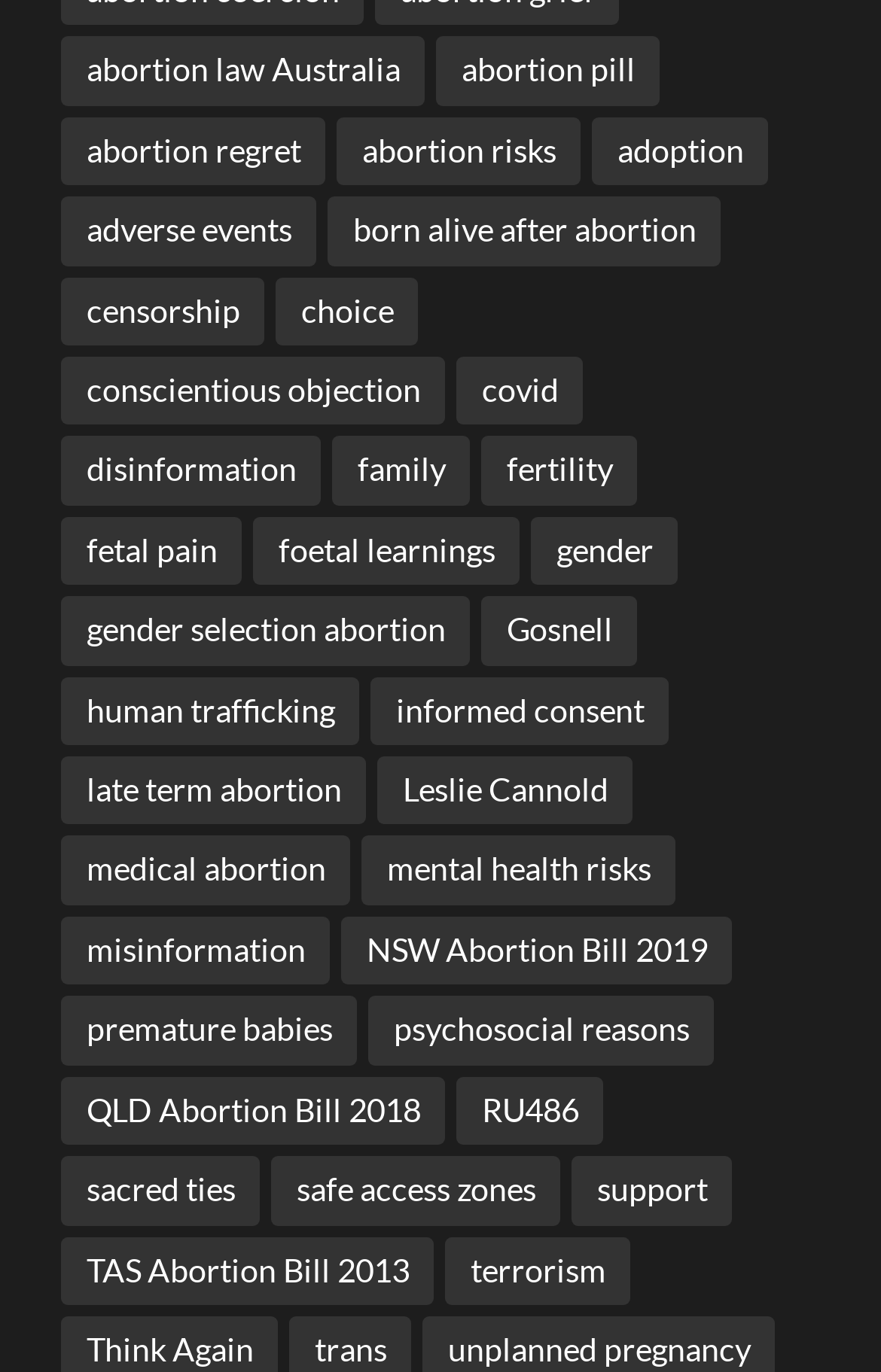Find and indicate the bounding box coordinates of the region you should select to follow the given instruction: "Explore RU486 information".

[0.519, 0.784, 0.685, 0.834]